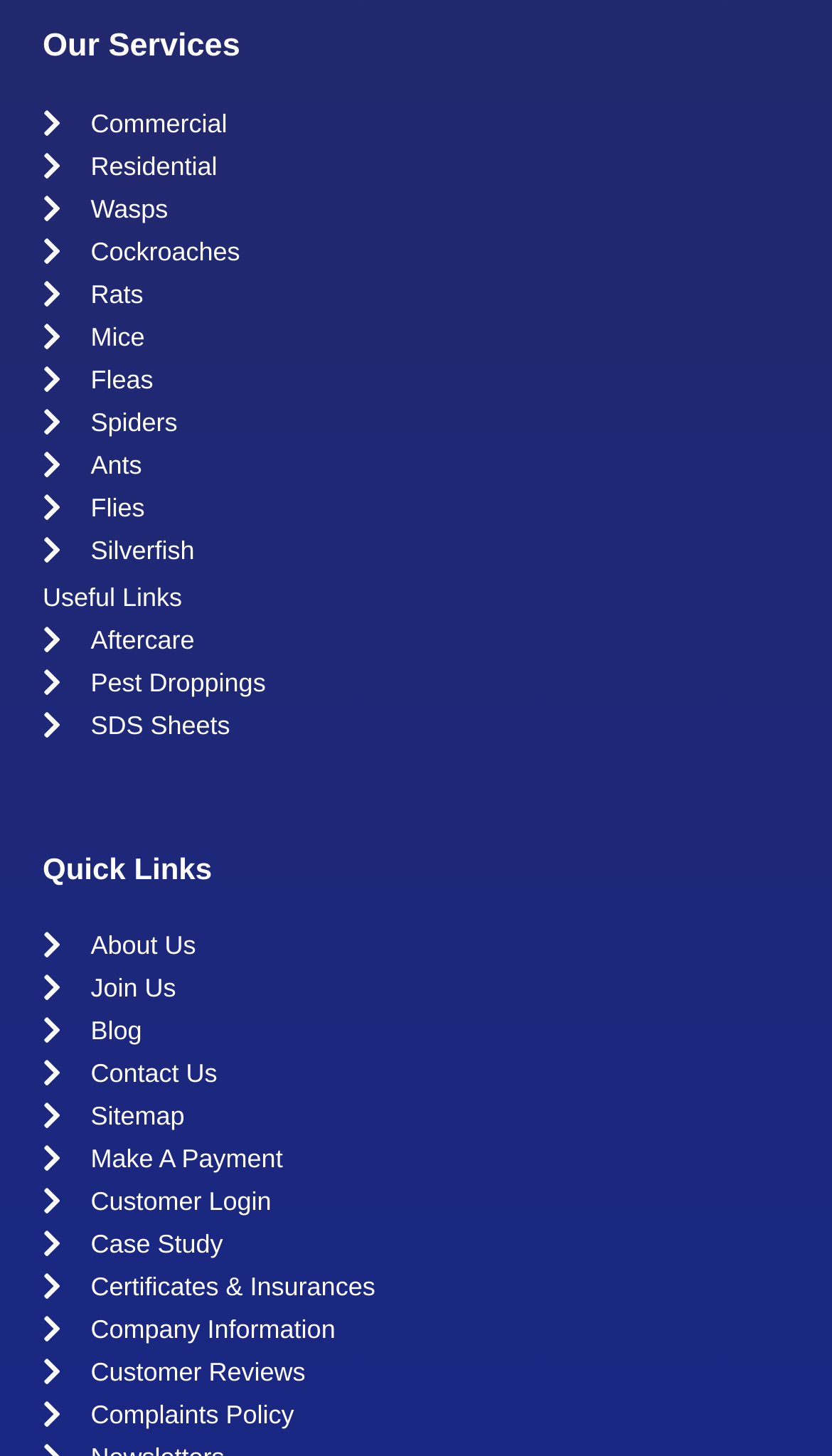Determine the bounding box of the UI element mentioned here: "Blog". The coordinates must be in the format [left, top, right, bottom] with values ranging from 0 to 1.

[0.051, 0.694, 0.474, 0.721]